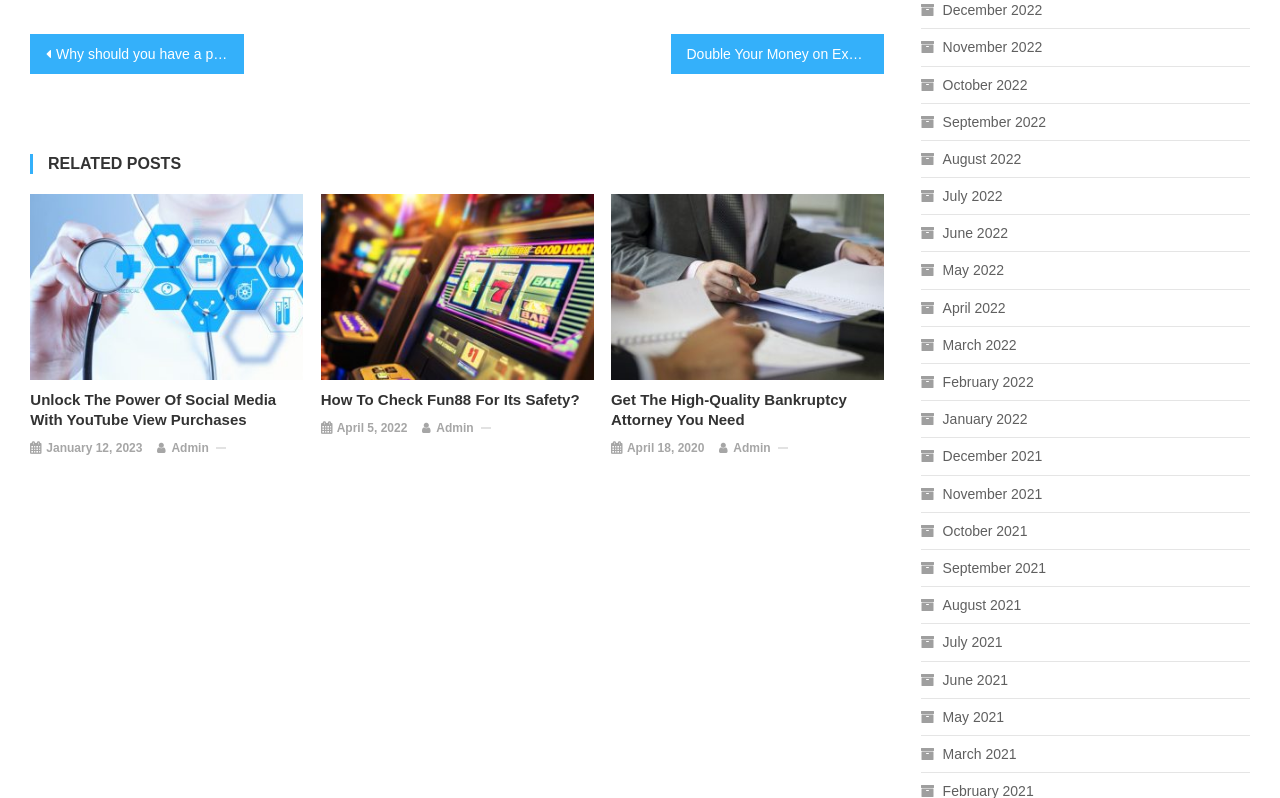Please determine the bounding box coordinates of the section I need to click to accomplish this instruction: "Click the link to learn more about the Leva Pelvic Health System".

None